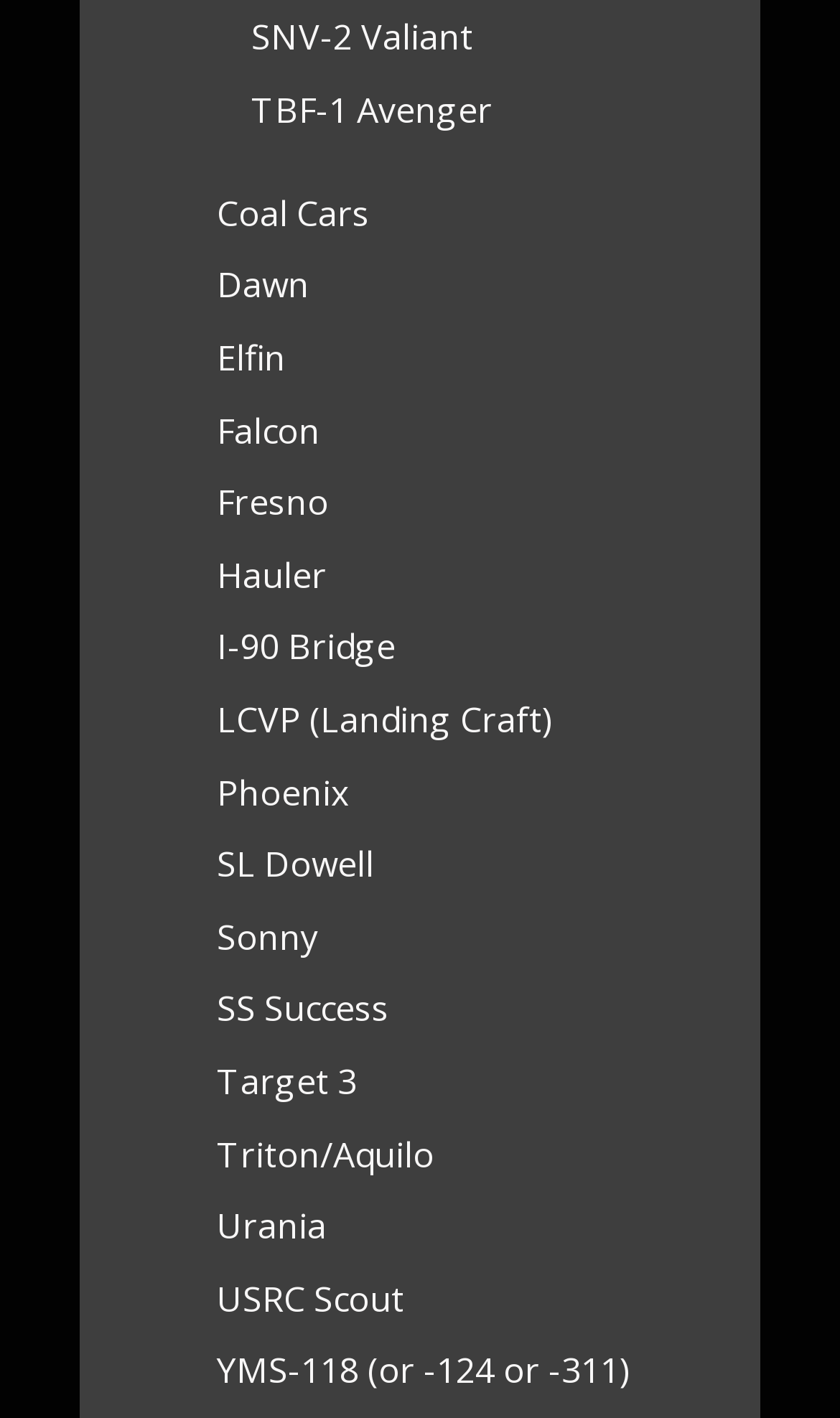Using the information in the image, give a comprehensive answer to the question: 
What are the types of vehicles listed?

By examining the links on the webpage, I noticed that they are all names of different vehicles, including ships like 'SS Success' and aircraft like 'SNV-2 Valiant' and 'TBF-1 Avenger'. Therefore, the types of vehicles listed are ships and aircraft.